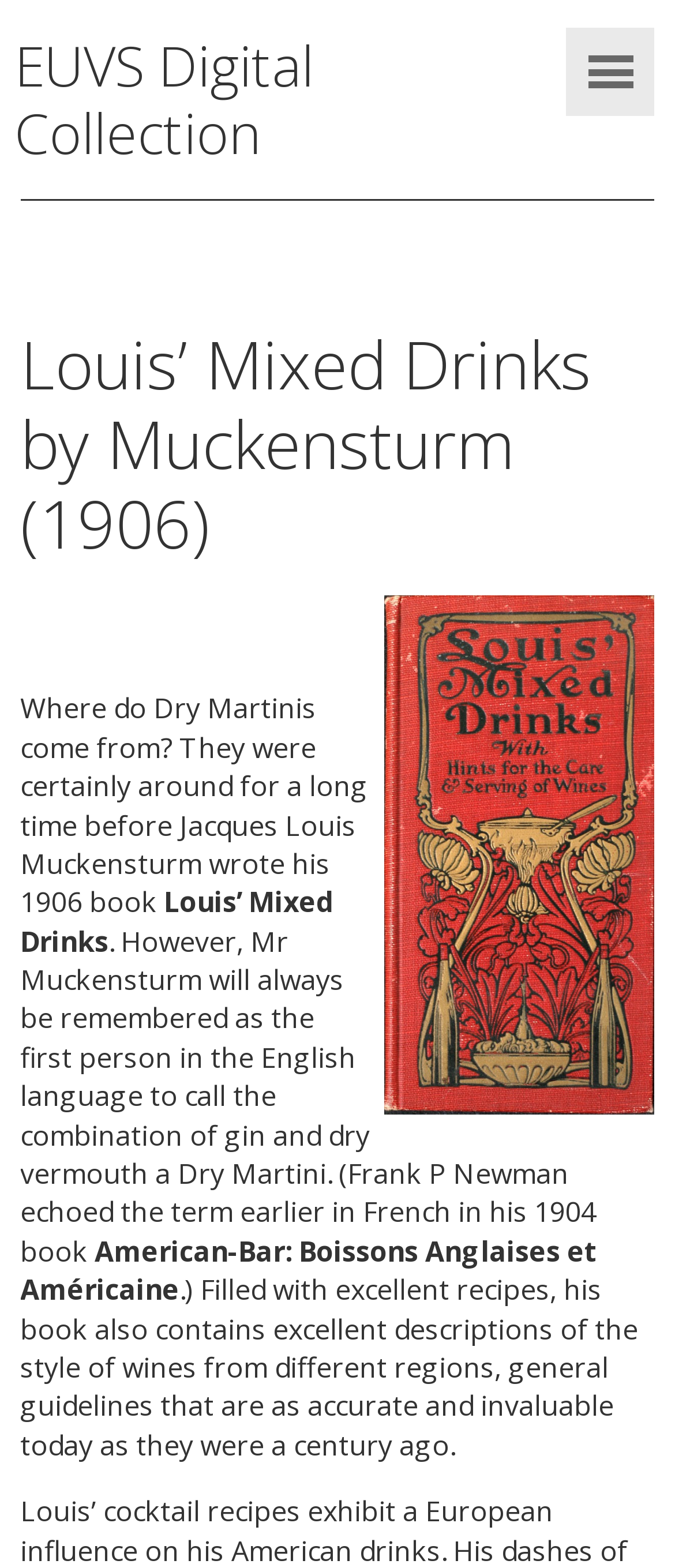From the webpage screenshot, predict the bounding box of the UI element that matches this description: "← 1960".

None